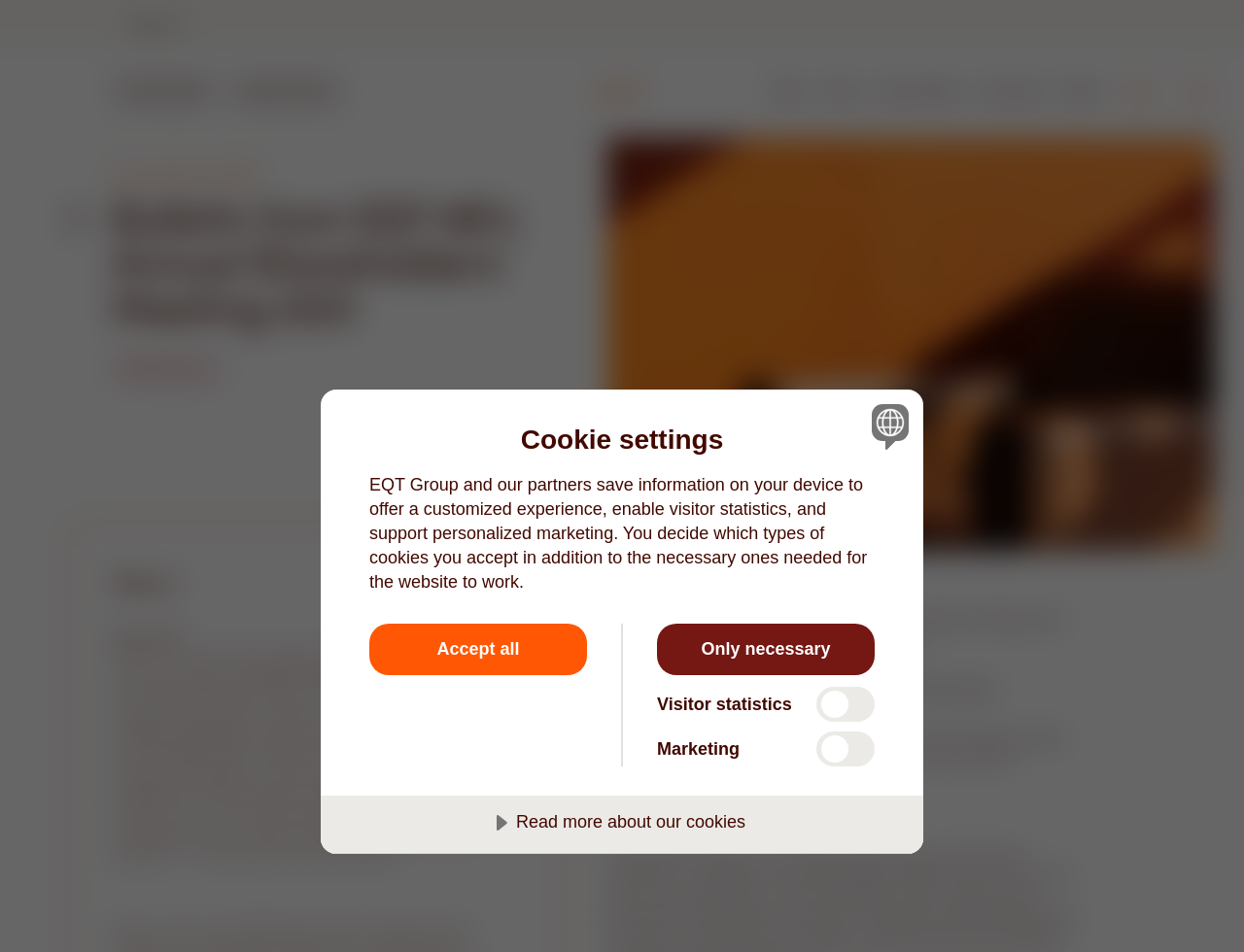Extract the bounding box for the UI element that matches this description: "aria-label="Show/hide social media sharing buttons"".

[0.043, 0.207, 0.078, 0.253]